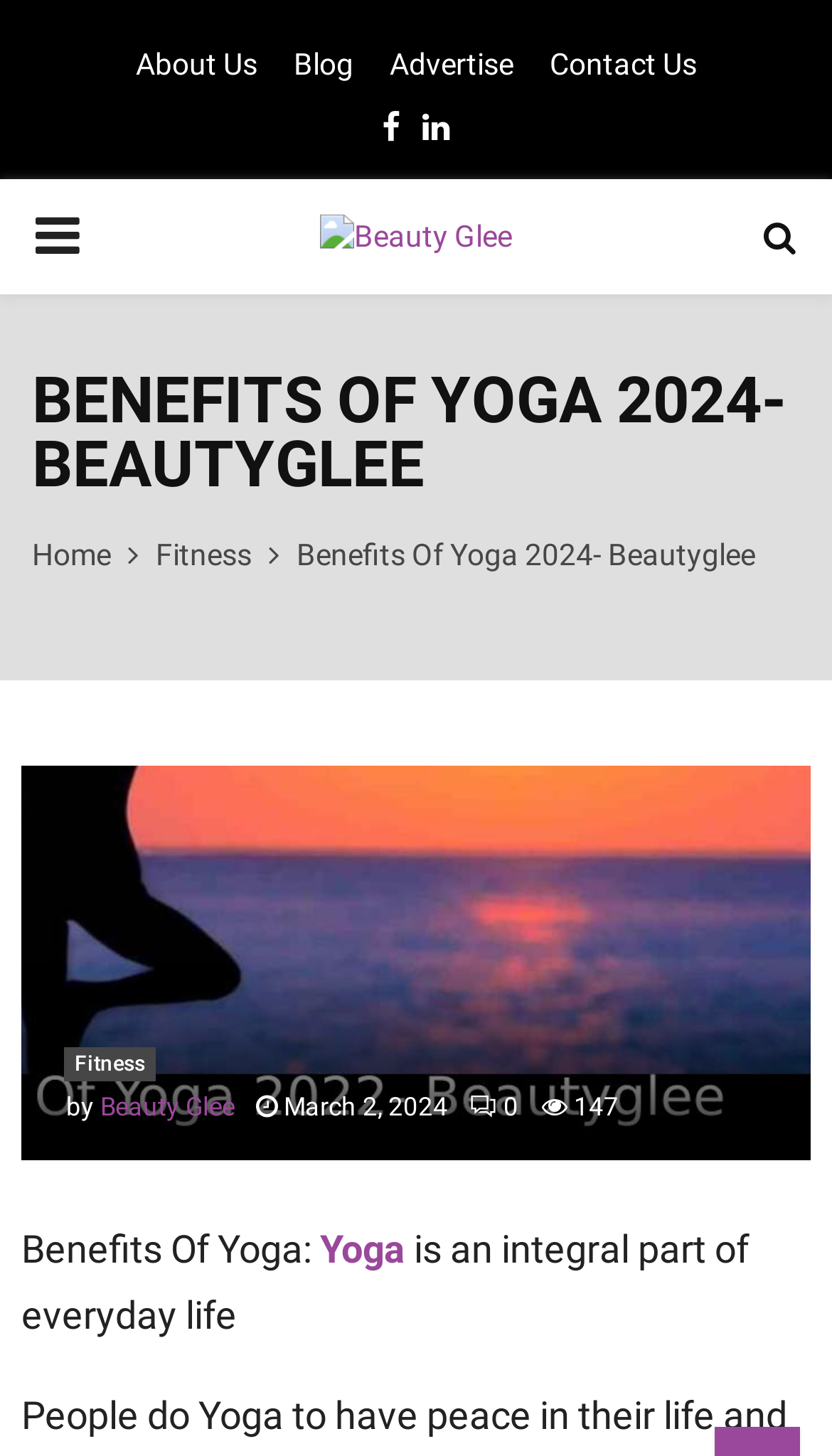Please identify the bounding box coordinates of the region to click in order to complete the task: "Go to Fitness page". The coordinates must be four float numbers between 0 and 1, specified as [left, top, right, bottom].

[0.187, 0.369, 0.303, 0.393]